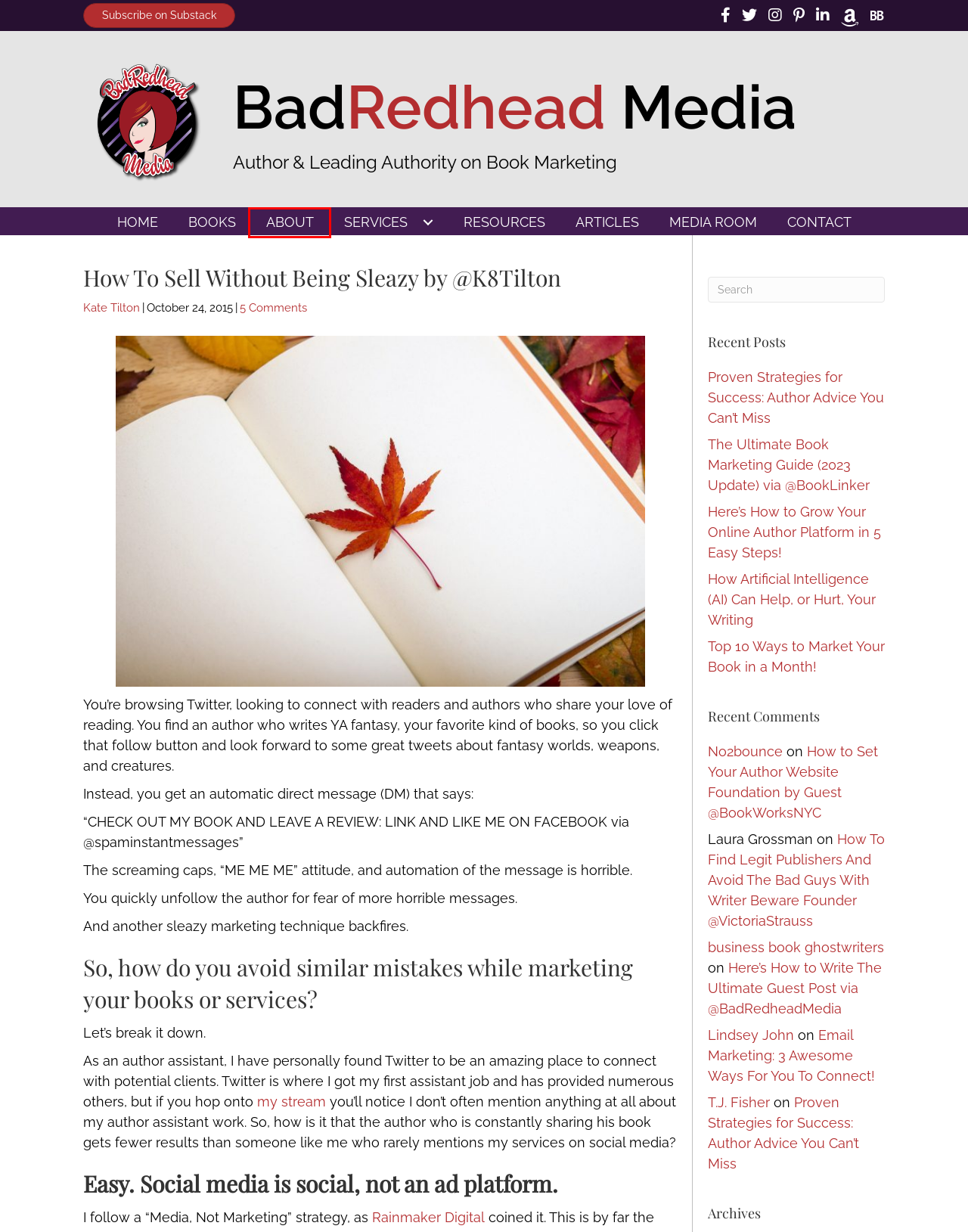You are looking at a screenshot of a webpage with a red bounding box around an element. Determine the best matching webpage description for the new webpage resulting from clicking the element in the red bounding box. Here are the descriptions:
A. BadRedhead Media
B. Hire a Top Business Book Ghostwriter Today
C. Top 10 Ways to Market Your Book in a Month! | BadRedhead Media
D. WordPress SMTP Plugin - Post SMTP
E. Blog – BadRedhead Media
F. Here's How to Write The Ultimate Guest Post via @BadRedheadMedia | BadRedhead Media
G. About BadRedHead Media | BadRedhead Media
H. Home - Kate Tilton - Author Services, Book Marketing, Publishing

G